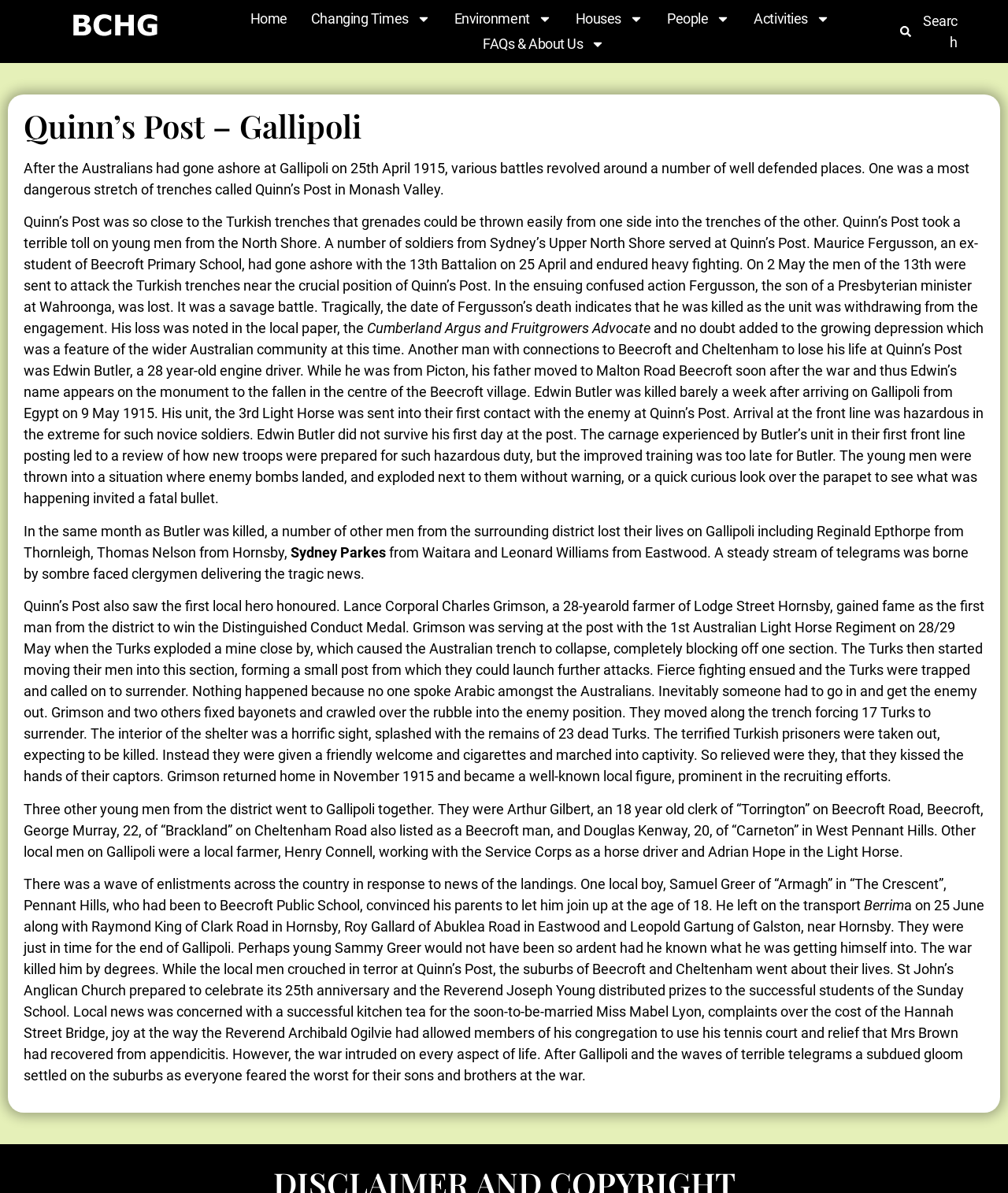Using the description "FAQs & About Us", locate and provide the bounding box of the UI element.

[0.471, 0.026, 0.608, 0.048]